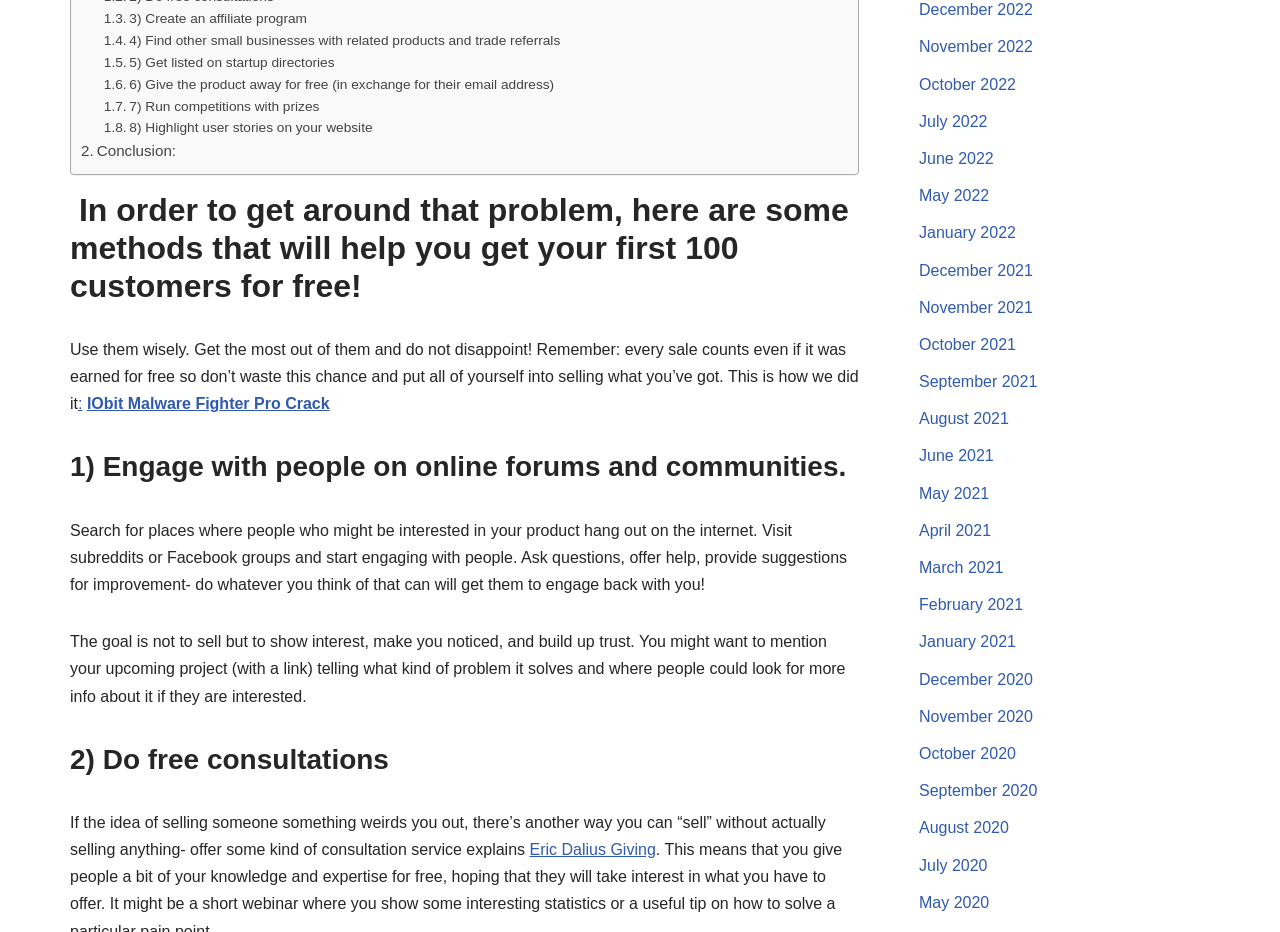Kindly provide the bounding box coordinates of the section you need to click on to fulfill the given instruction: "View 'December 2022' archives".

[0.718, 0.001, 0.807, 0.02]